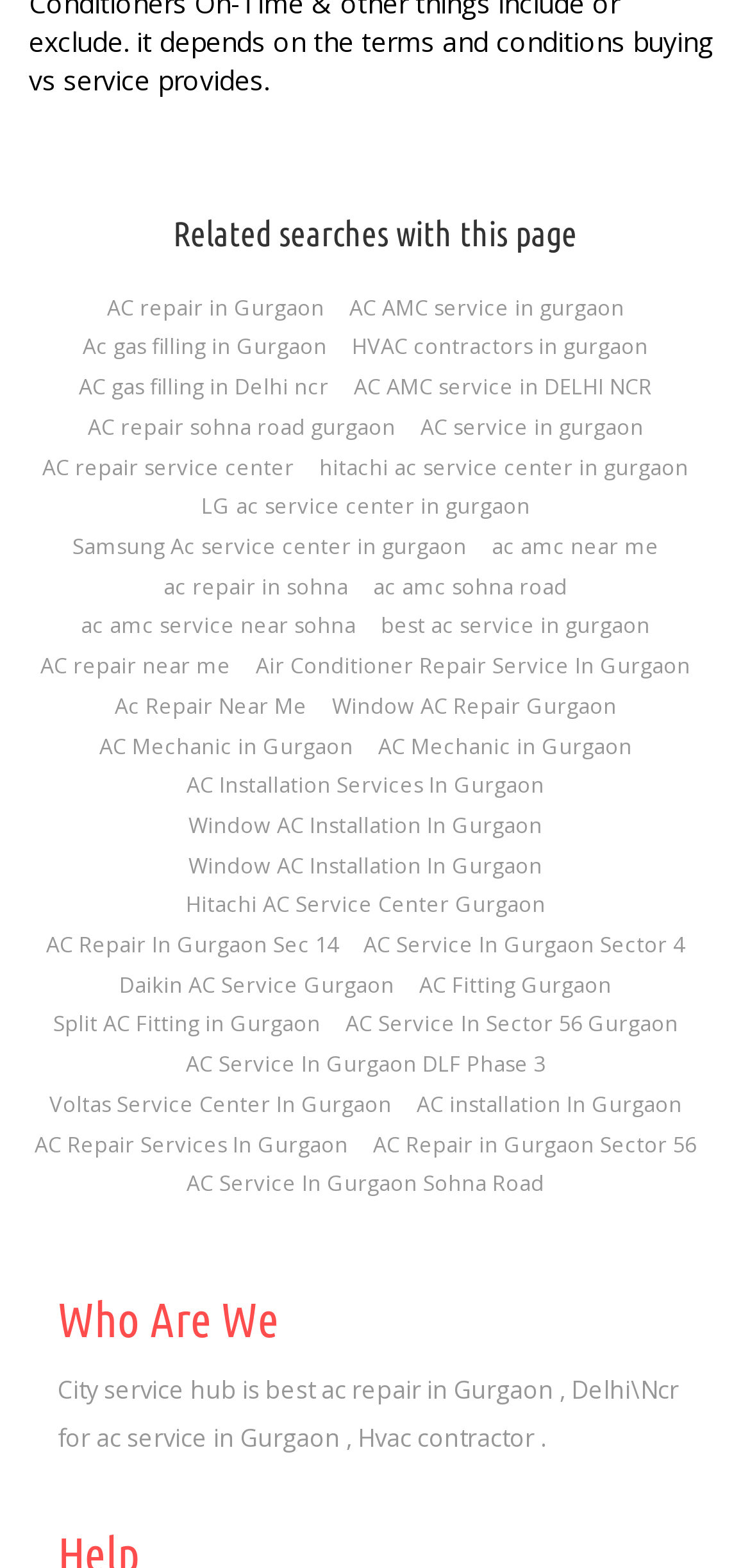What brands of ACs are supported?
Provide a well-explained and detailed answer to the question.

The links on the webpage mention specific brands of air conditioners, such as Hitachi, LG, Samsung, Voltas, and Daikin, indicating that the company provides repair and maintenance services for these brands.